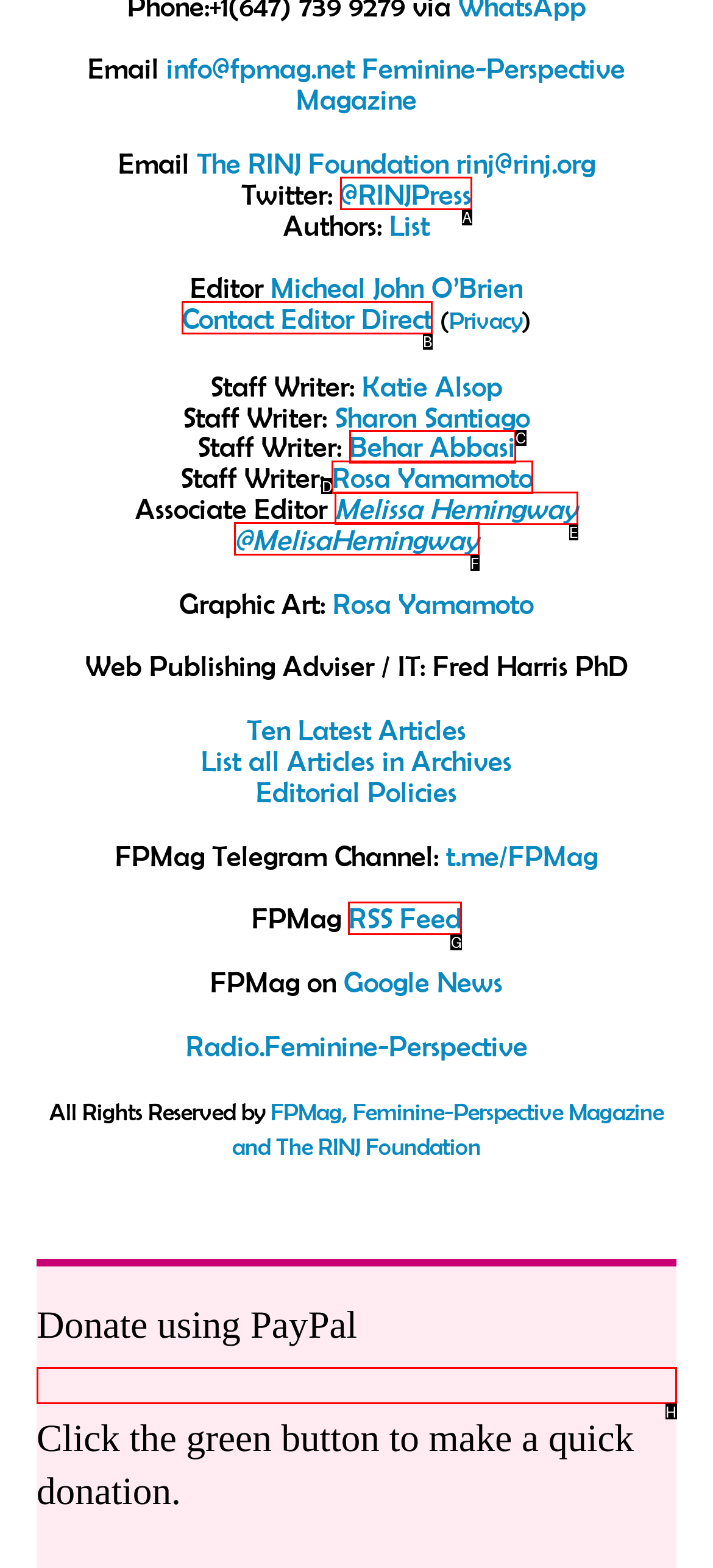Decide which HTML element to click to complete the task: Contact the editor Provide the letter of the appropriate option.

B